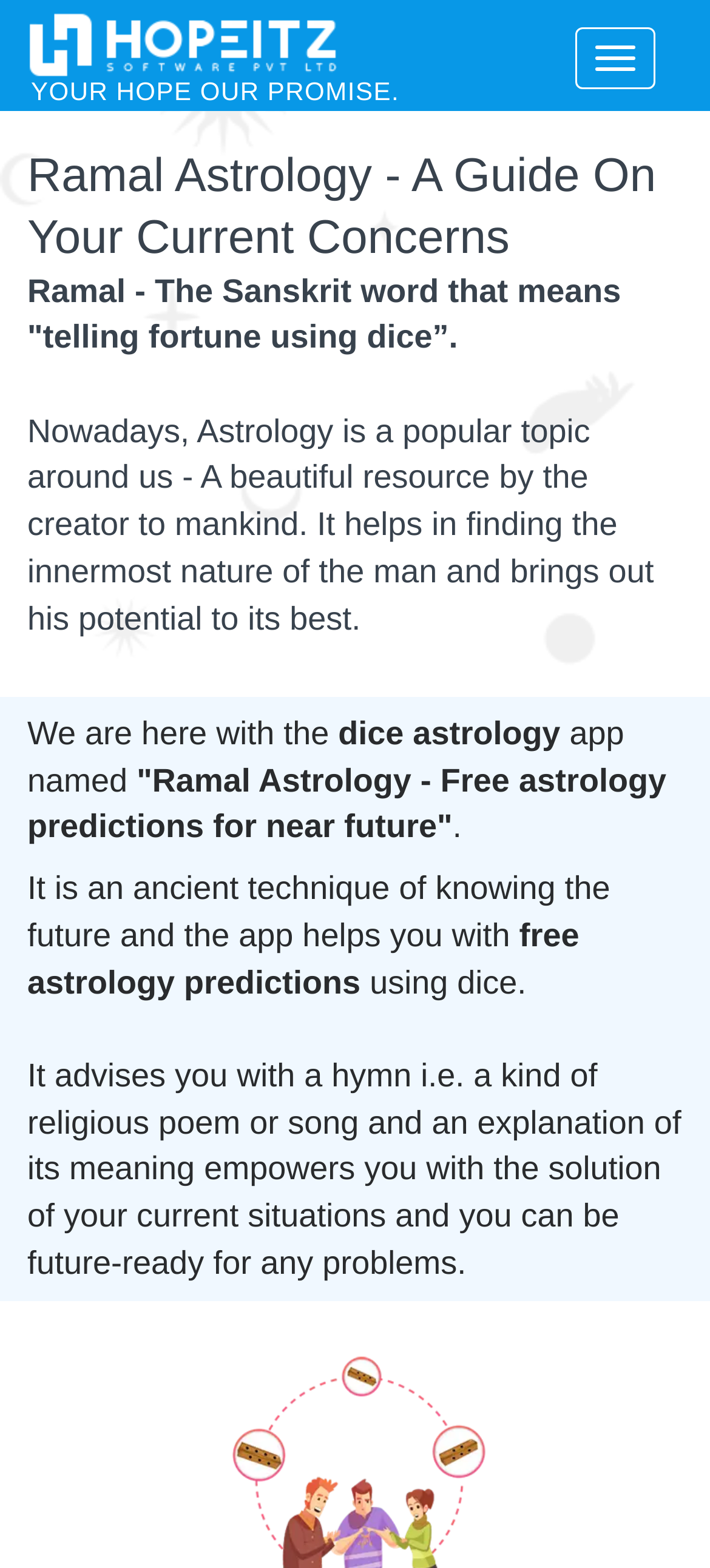What is the method used by the app for astrology predictions?
Based on the visual details in the image, please answer the question thoroughly.

The method used by the app for astrology predictions can be found in the text which says 'free astrology predictions using dice' and also 'It is an ancient technique of knowing the future and the app helps you with free astrology predictions using dice'.